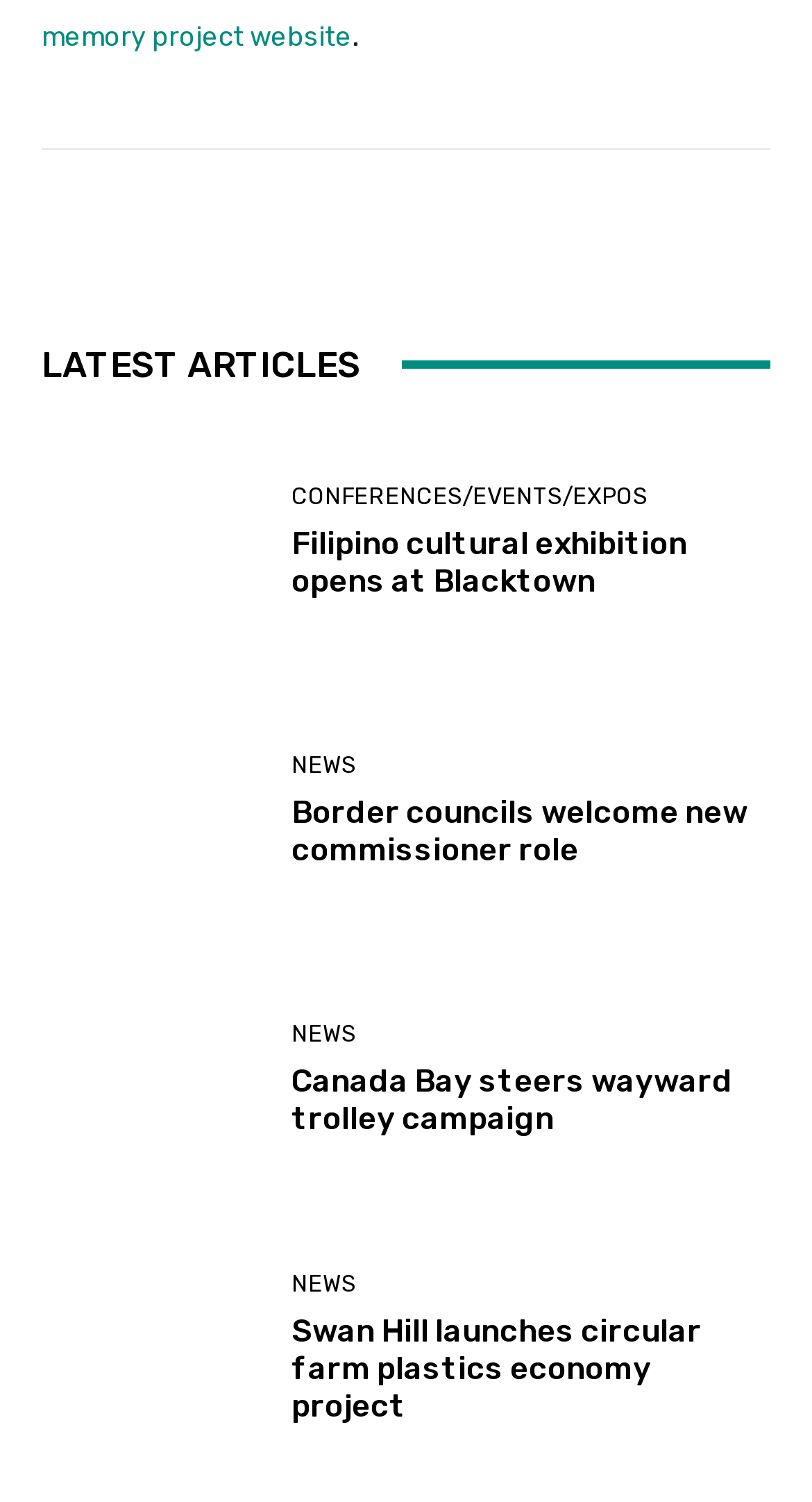Identify the bounding box of the HTML element described as: "memory project website".

[0.051, 0.013, 0.433, 0.034]